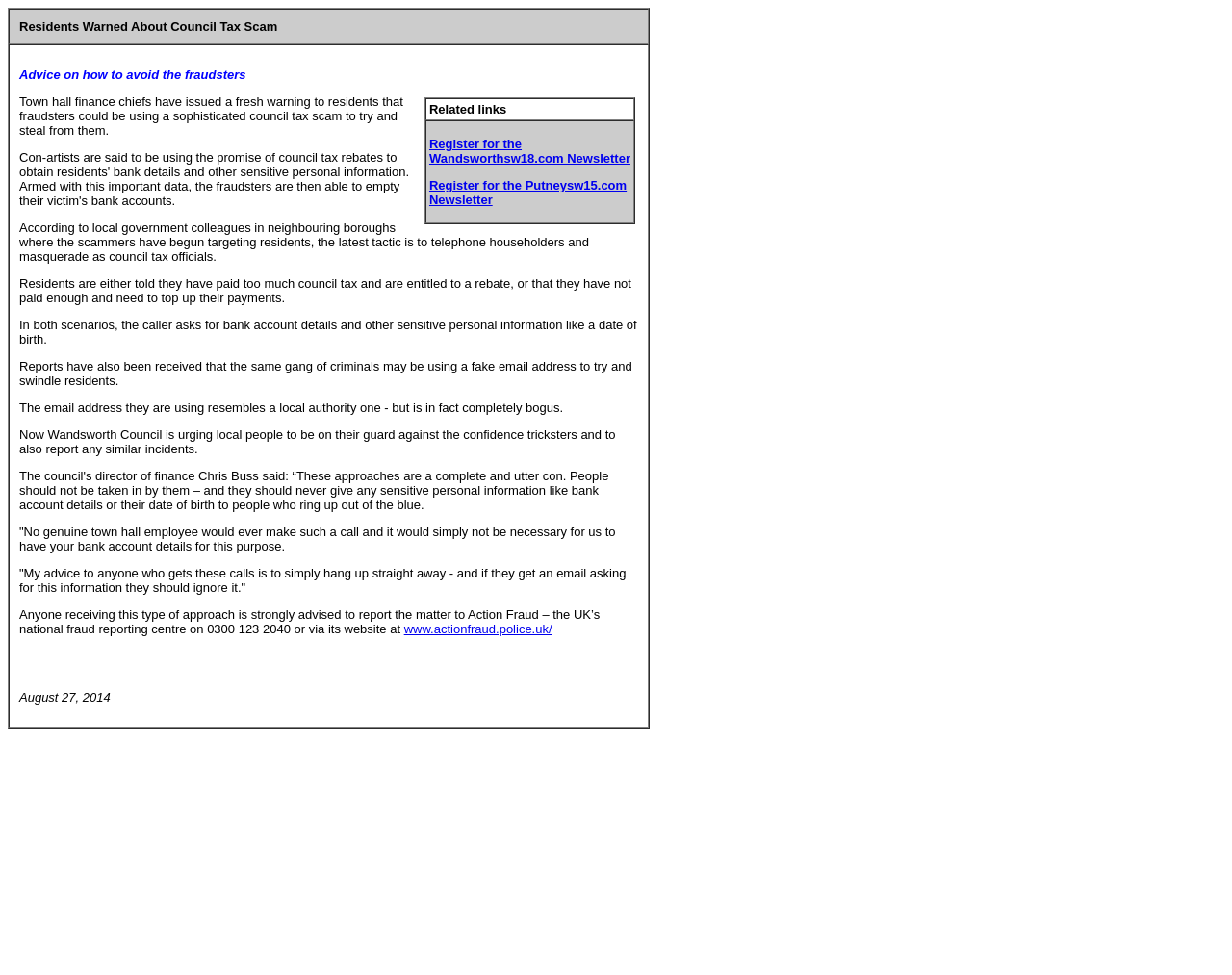Answer this question in one word or a short phrase: How do the scammers contact residents?

Telephone and email